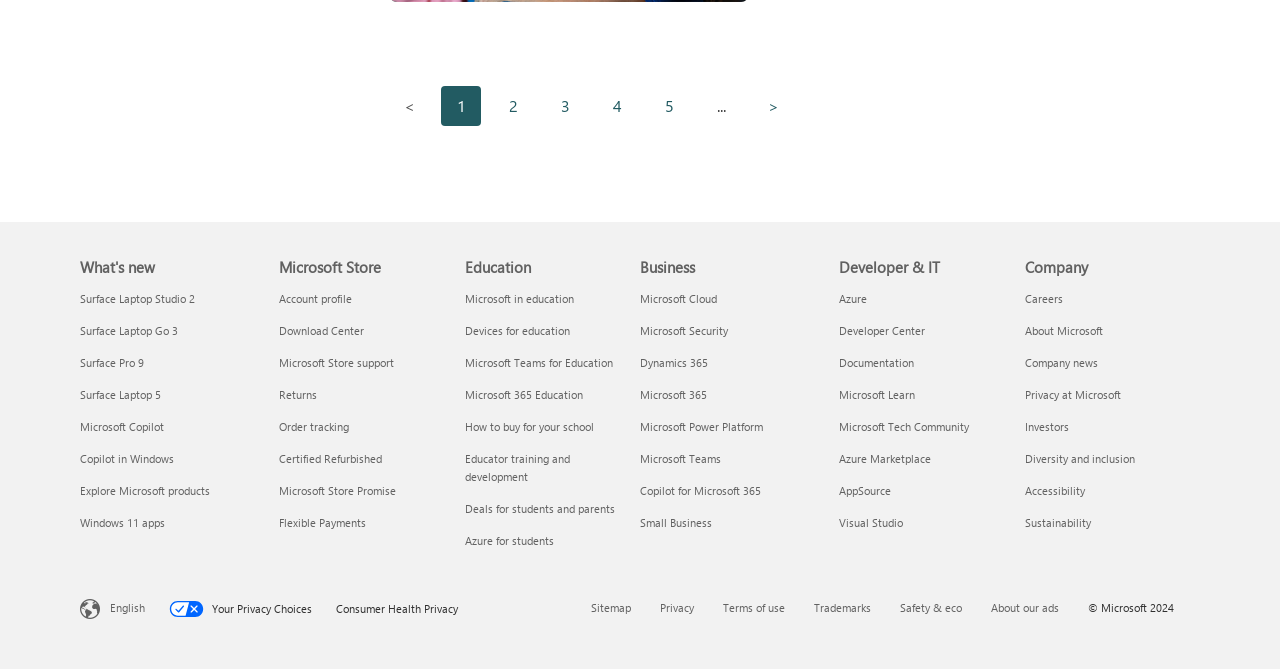Provide a one-word or short-phrase answer to the question:
What is the purpose of the 'Your Privacy Choices' link?

Privacy options